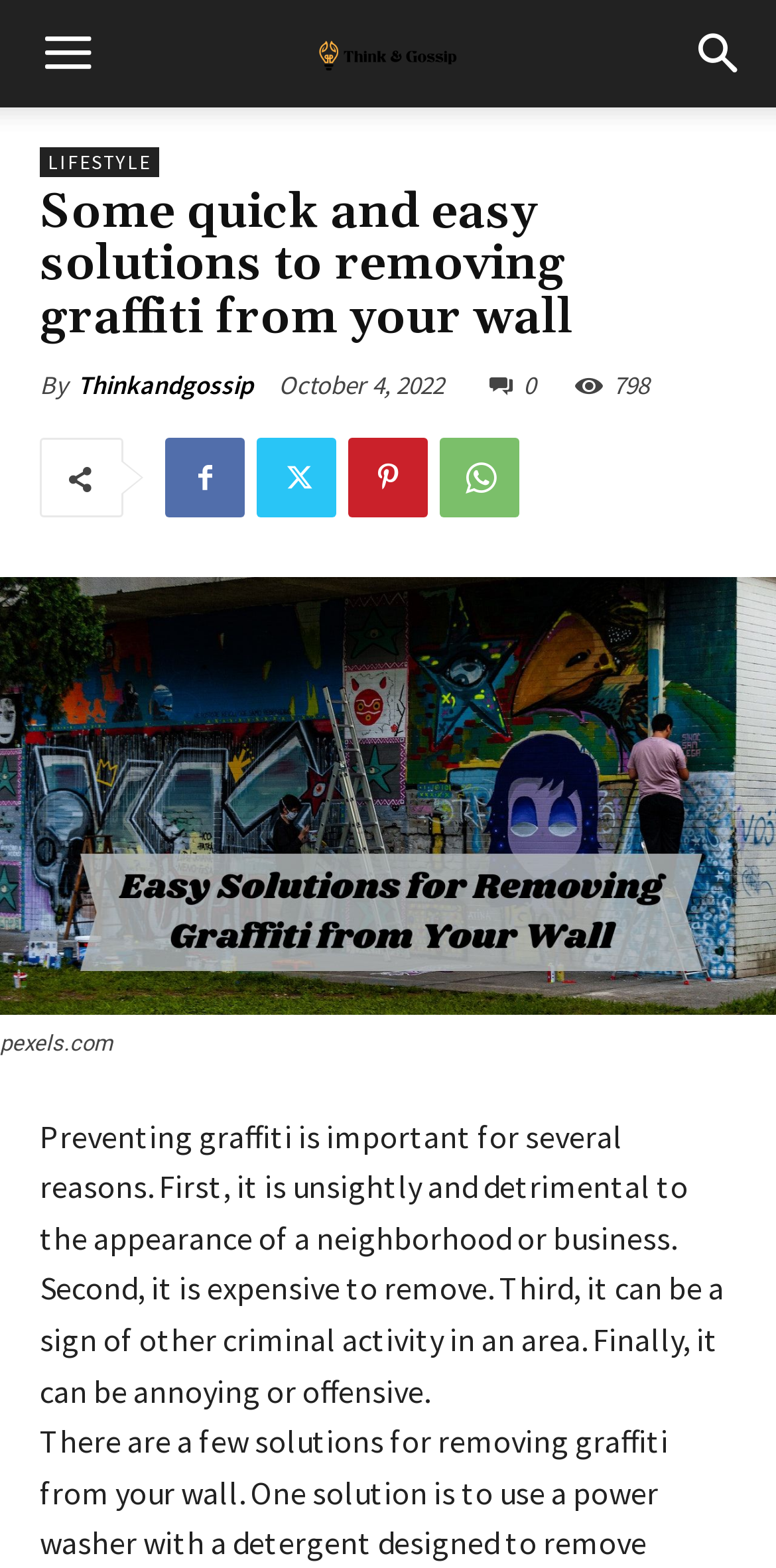Please identify the bounding box coordinates for the region that you need to click to follow this instruction: "check classified ads".

None